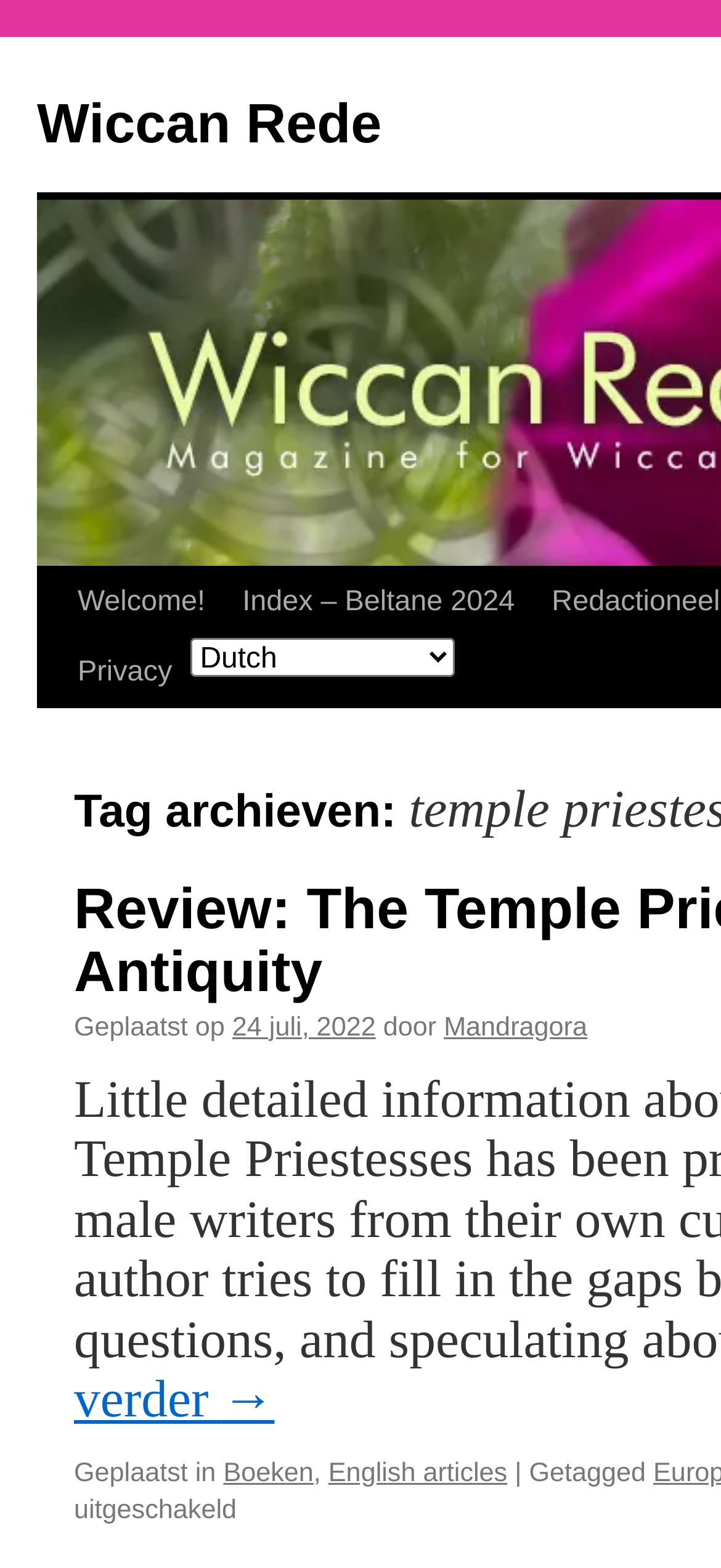Please give the bounding box coordinates of the area that should be clicked to fulfill the following instruction: "Click on Wiccan Rede". The coordinates should be in the format of four float numbers from 0 to 1, i.e., [left, top, right, bottom].

[0.051, 0.06, 0.529, 0.099]